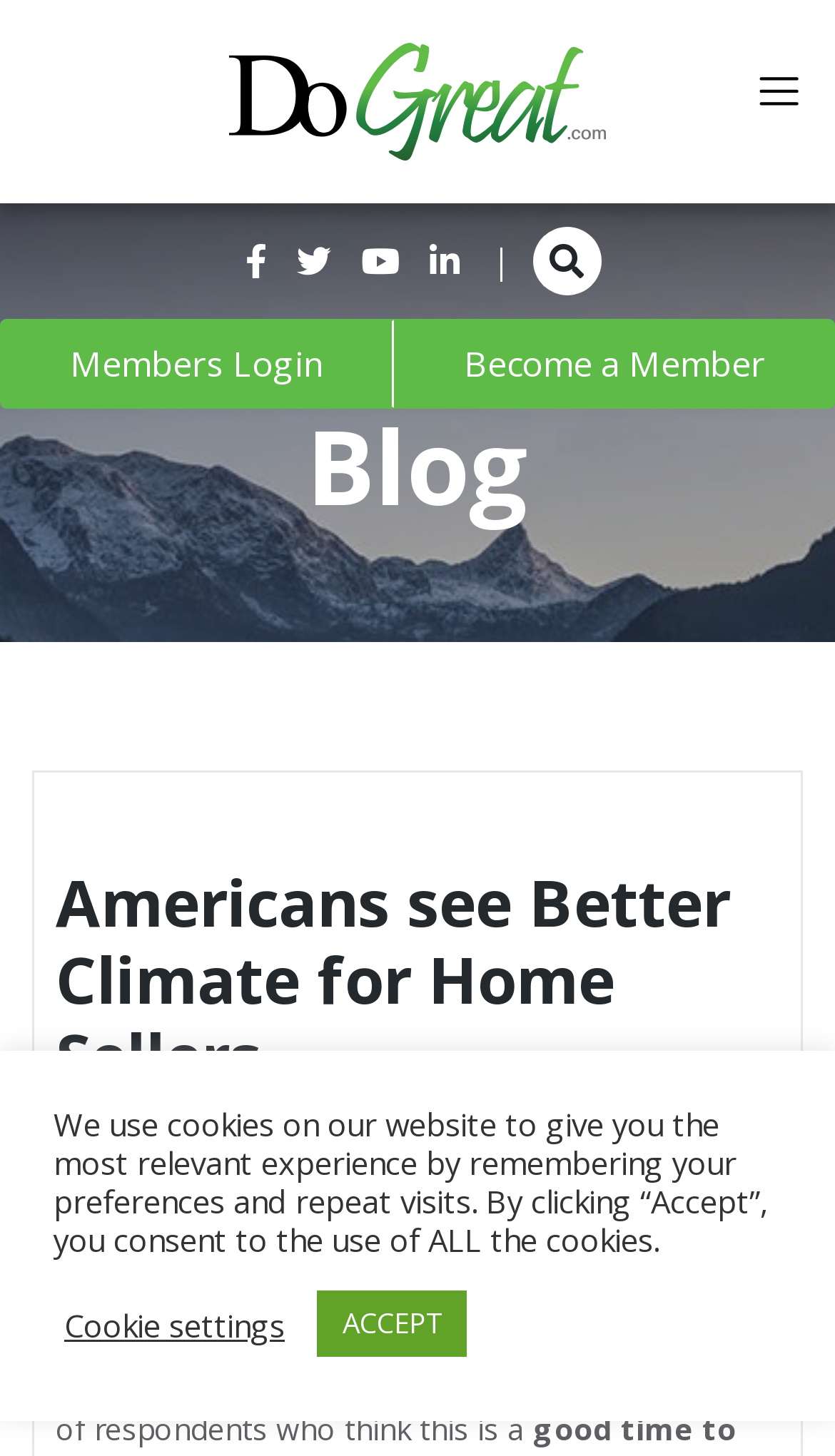Please specify the bounding box coordinates of the element that should be clicked to execute the given instruction: 'Read the blog post'. Ensure the coordinates are four float numbers between 0 and 1, expressed as [left, top, right, bottom].

[0.067, 0.594, 0.933, 0.767]